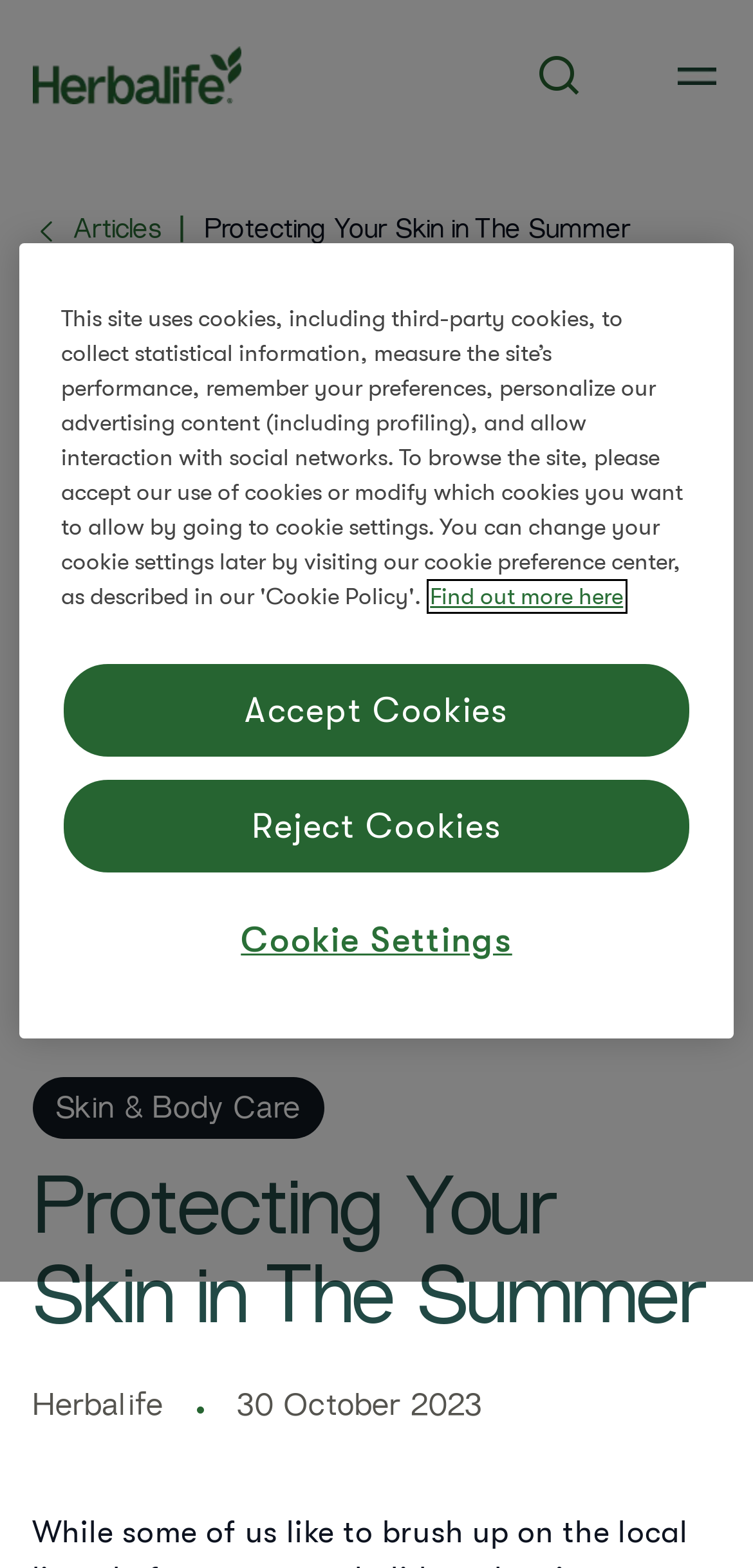Kindly provide the bounding box coordinates of the section you need to click on to fulfill the given instruction: "View the navigation menu".

[0.896, 0.033, 0.957, 0.063]